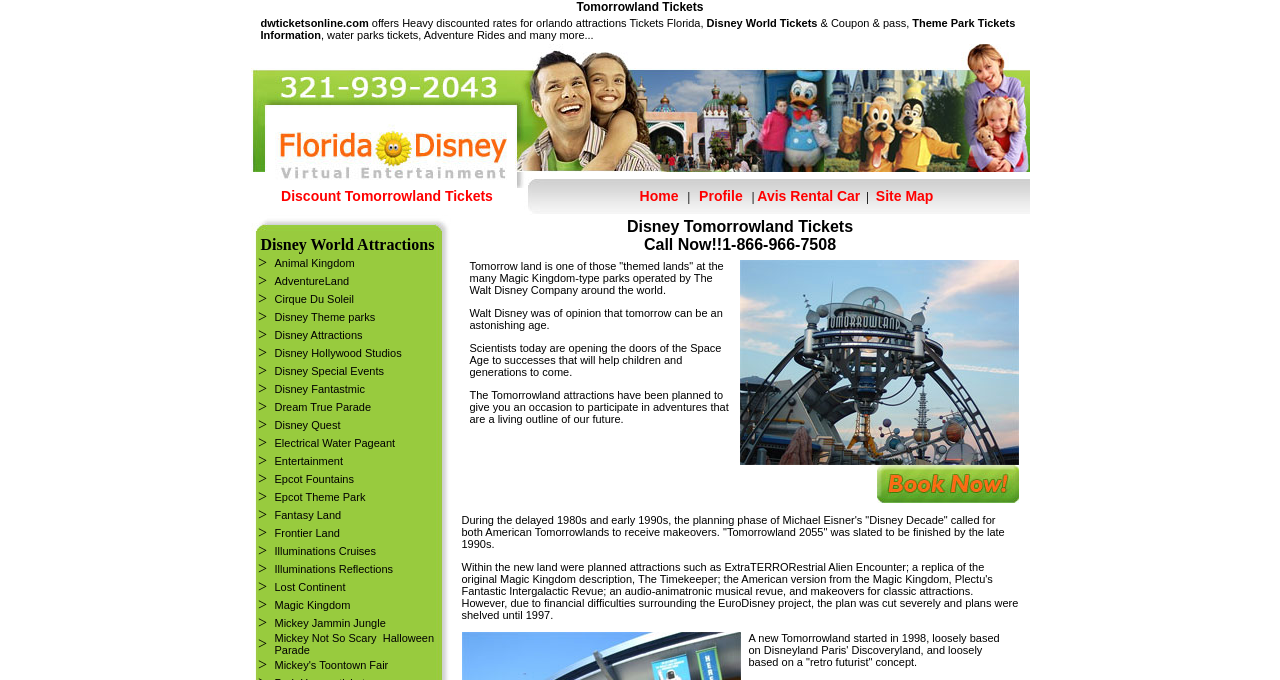Please locate the bounding box coordinates of the element that should be clicked to complete the given instruction: "View Disney World Attractions".

[0.196, 0.347, 0.352, 0.374]